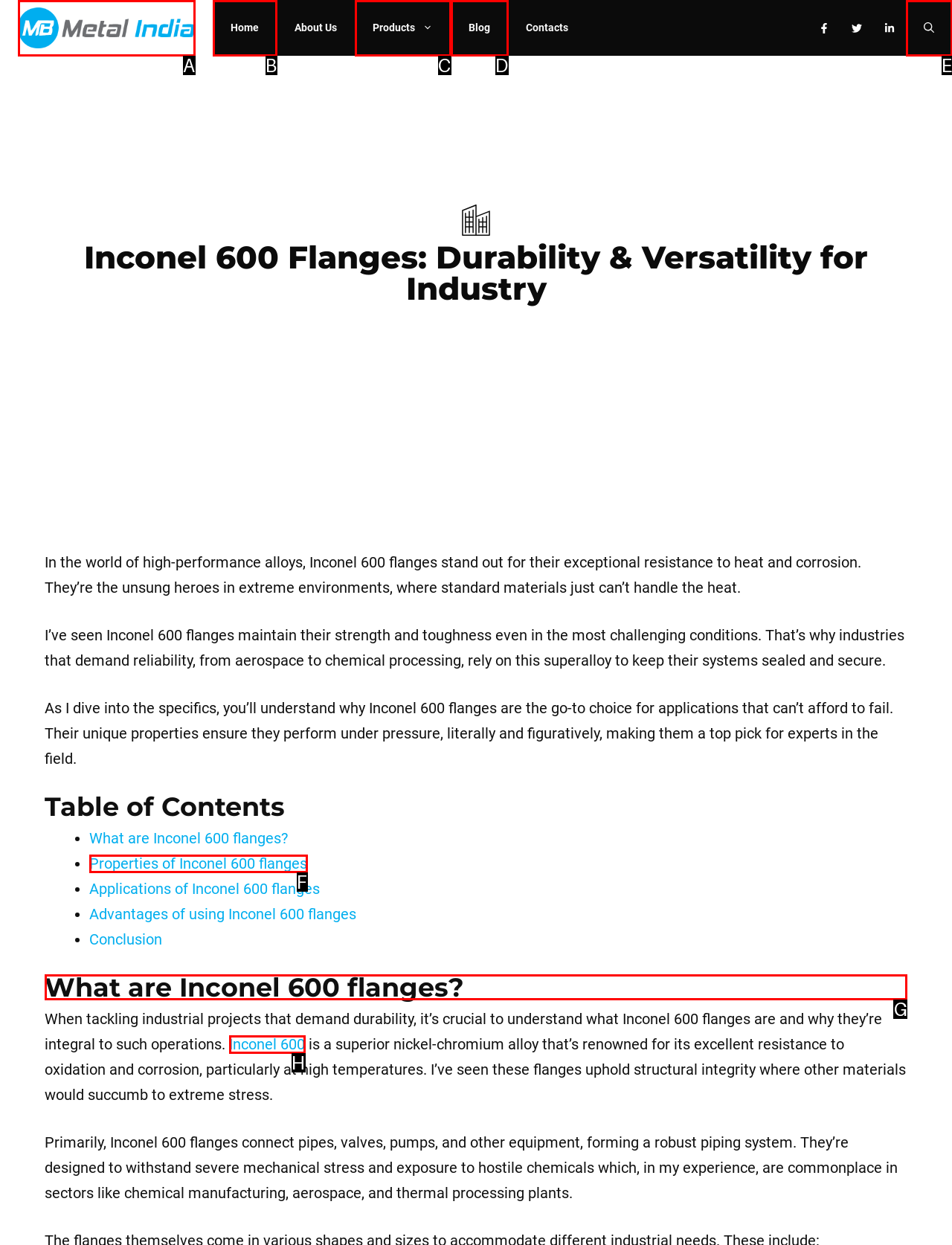Given the instruction: Read the 'What are Inconel 600 flanges?' section, which HTML element should you click on?
Answer with the letter that corresponds to the correct option from the choices available.

G